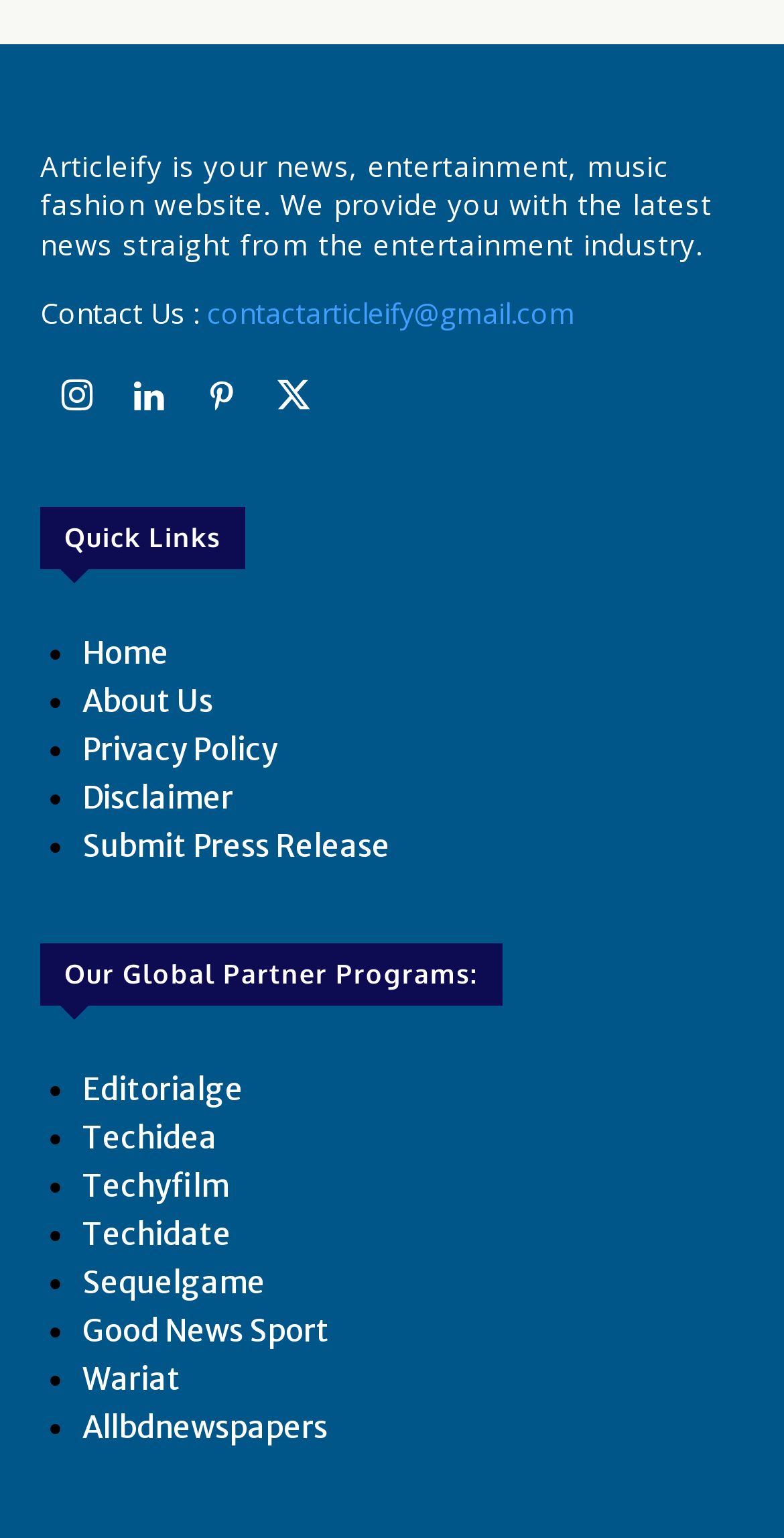Identify the bounding box coordinates of the area that should be clicked in order to complete the given instruction: "Go to the Home page". The bounding box coordinates should be four float numbers between 0 and 1, i.e., [left, top, right, bottom].

[0.105, 0.412, 0.215, 0.437]